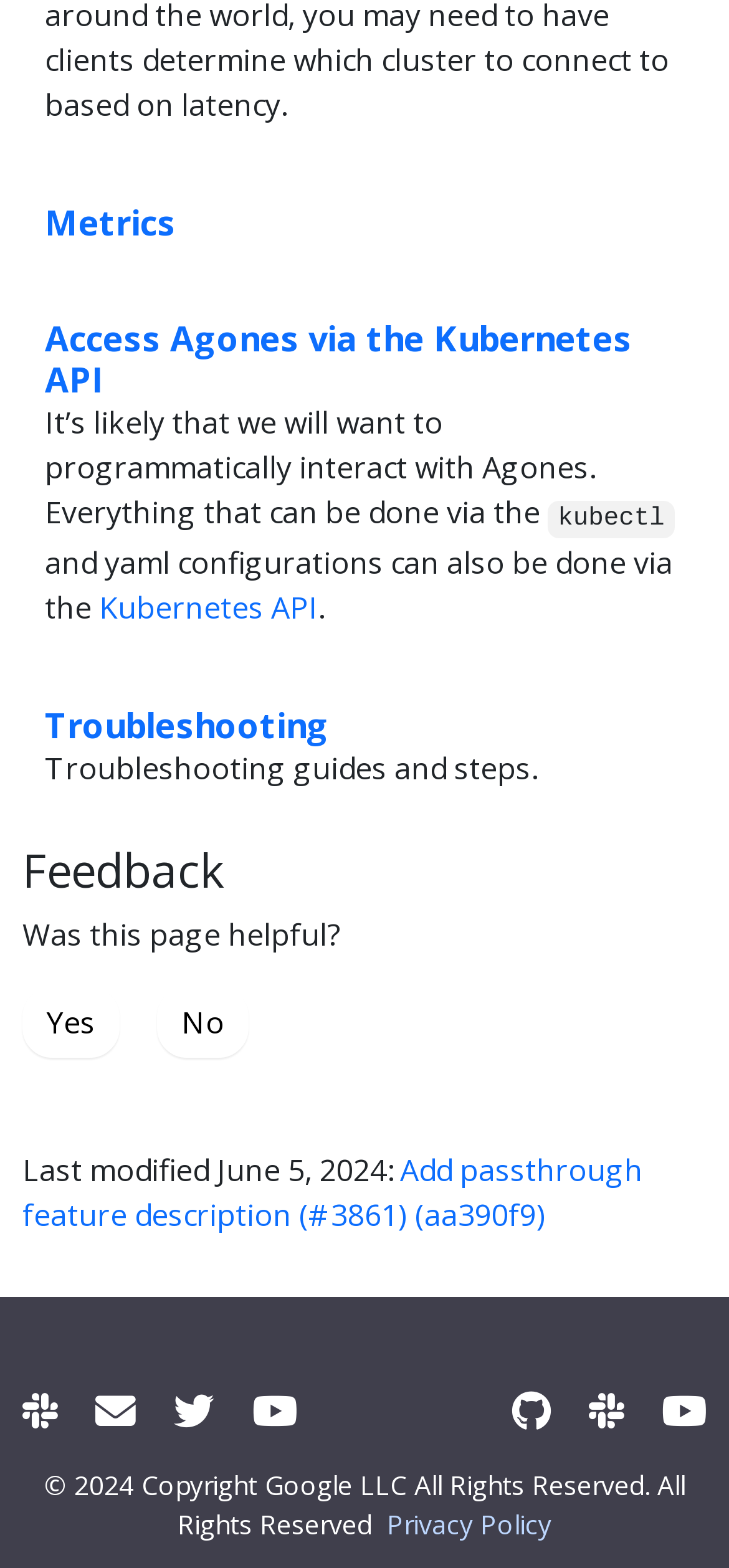Identify the bounding box coordinates of the area you need to click to perform the following instruction: "Click on Troubleshooting".

[0.062, 0.447, 0.451, 0.476]